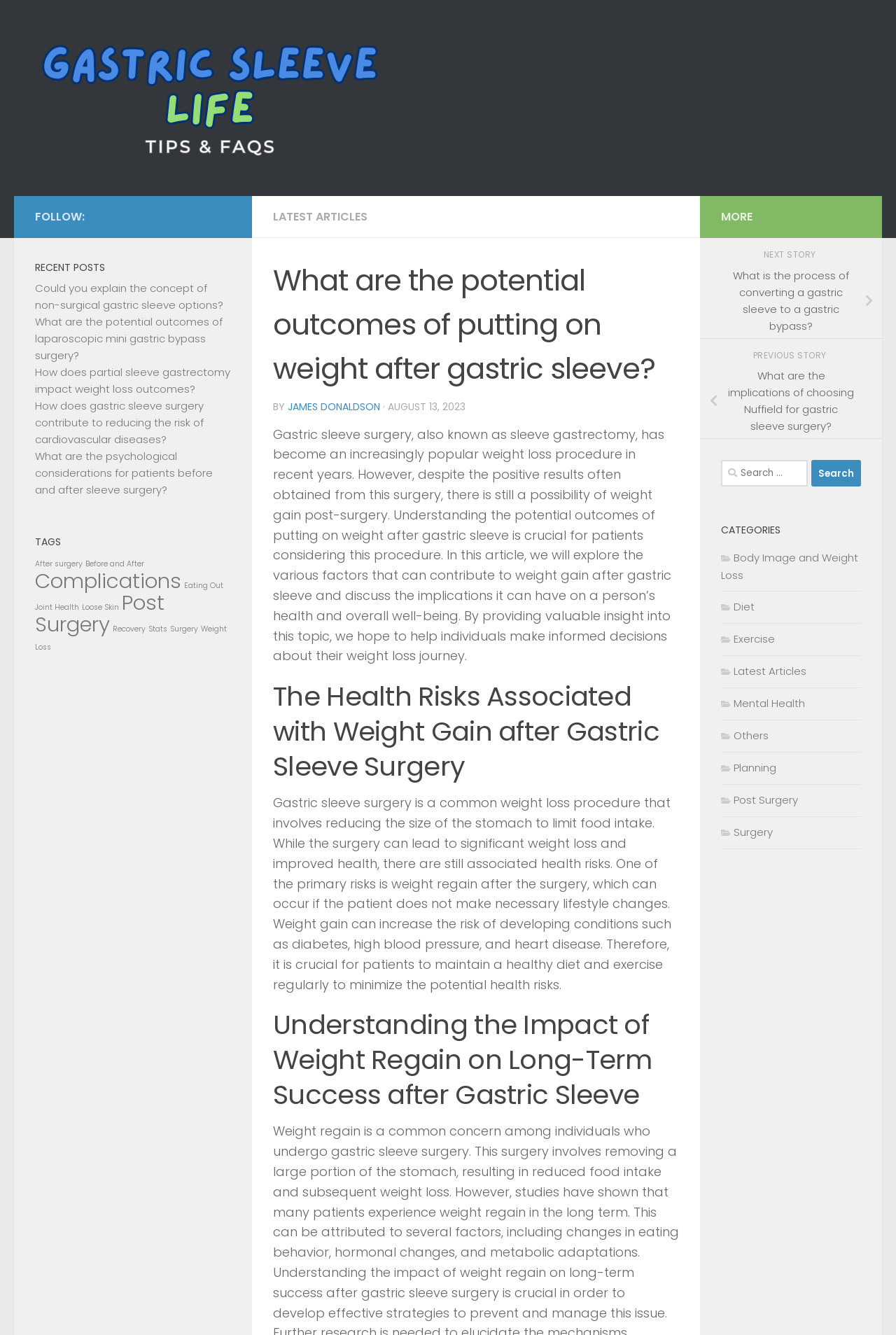Please identify the coordinates of the bounding box for the clickable region that will accomplish this instruction: "Read more about 04/22/24 – Outage on Orcas – RESOLVED".

None